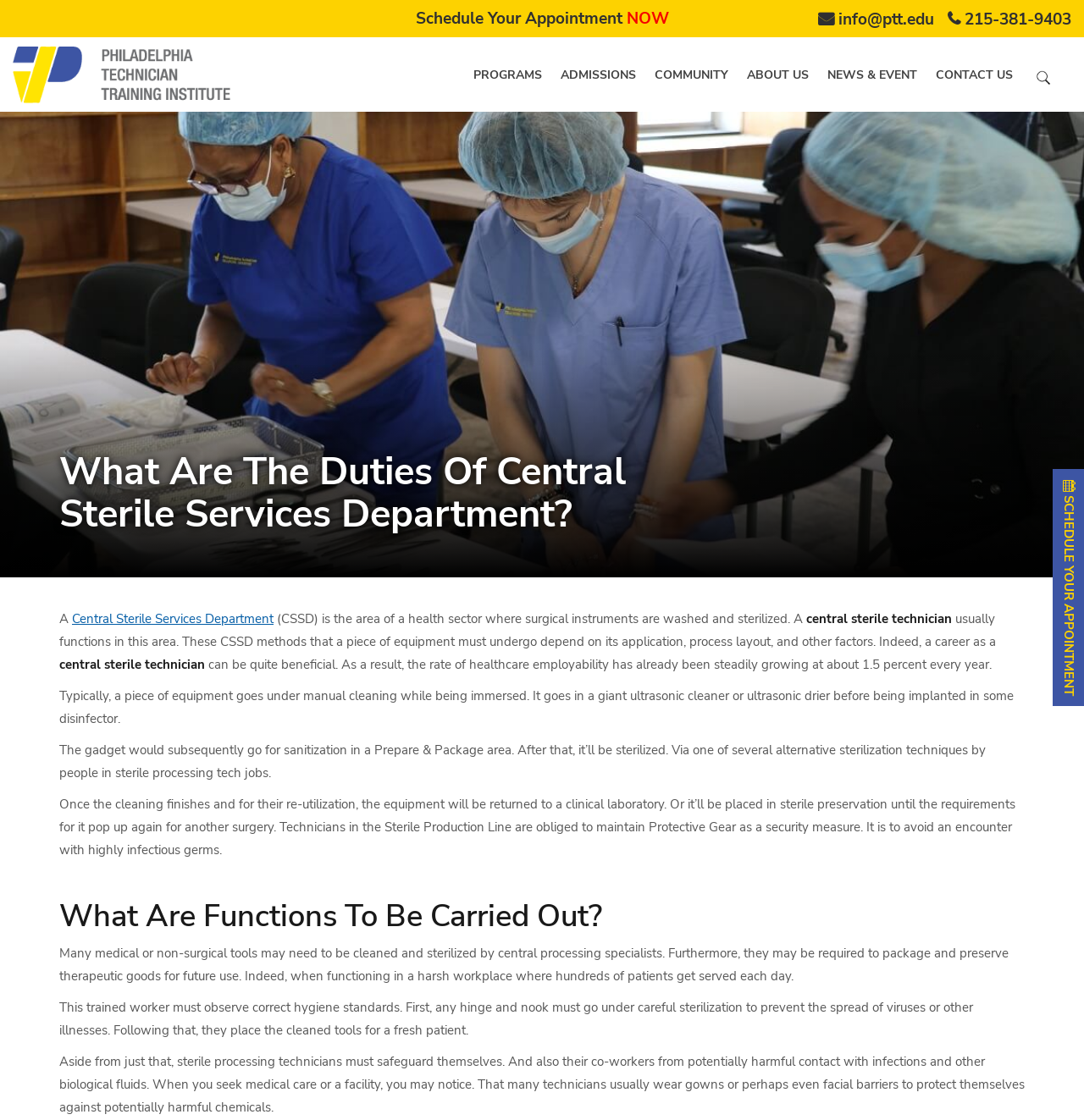Determine the bounding box coordinates of the region I should click to achieve the following instruction: "Call the phone number". Ensure the bounding box coordinates are four float numbers between 0 and 1, i.e., [left, top, right, bottom].

[0.874, 0.008, 0.988, 0.027]